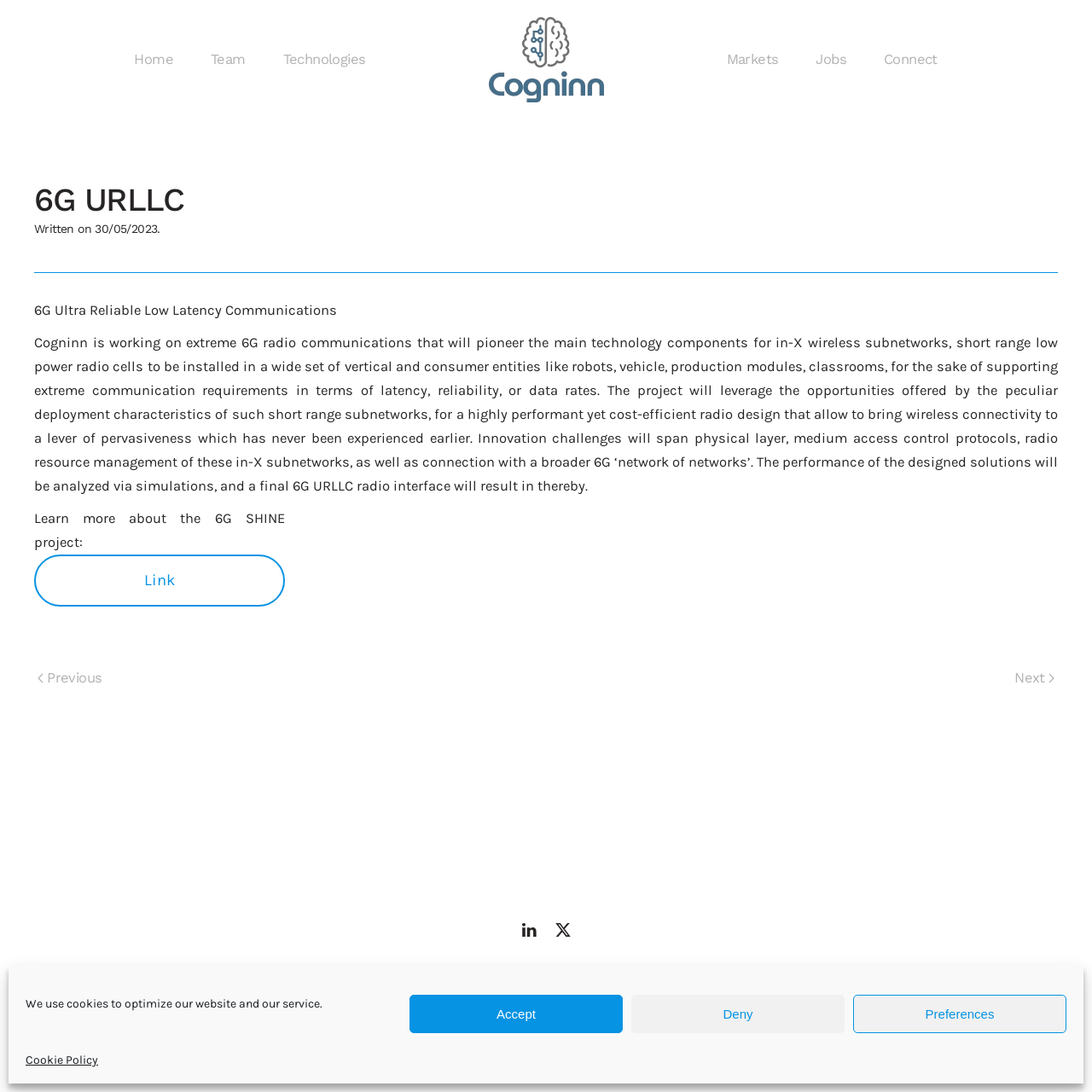Kindly determine the bounding box coordinates for the area that needs to be clicked to execute this instruction: "Click the 'Home' link".

[0.123, 0.016, 0.159, 0.094]